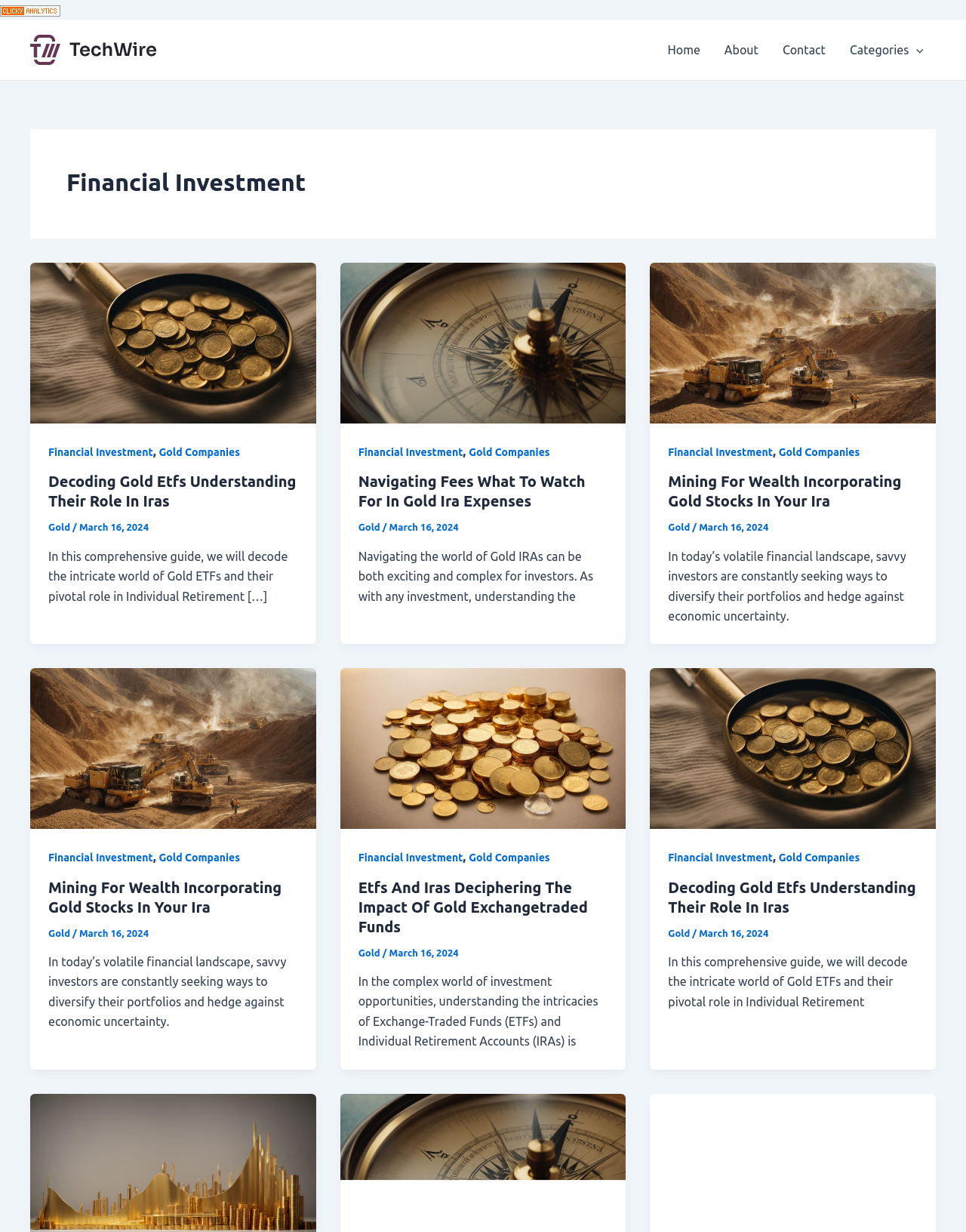Determine the bounding box coordinates for the clickable element to execute this instruction: "Click on the 'Decoding Gold Etfs Understanding Their Role In Iras' article". Provide the coordinates as four float numbers between 0 and 1, i.e., [left, top, right, bottom].

[0.05, 0.383, 0.308, 0.415]